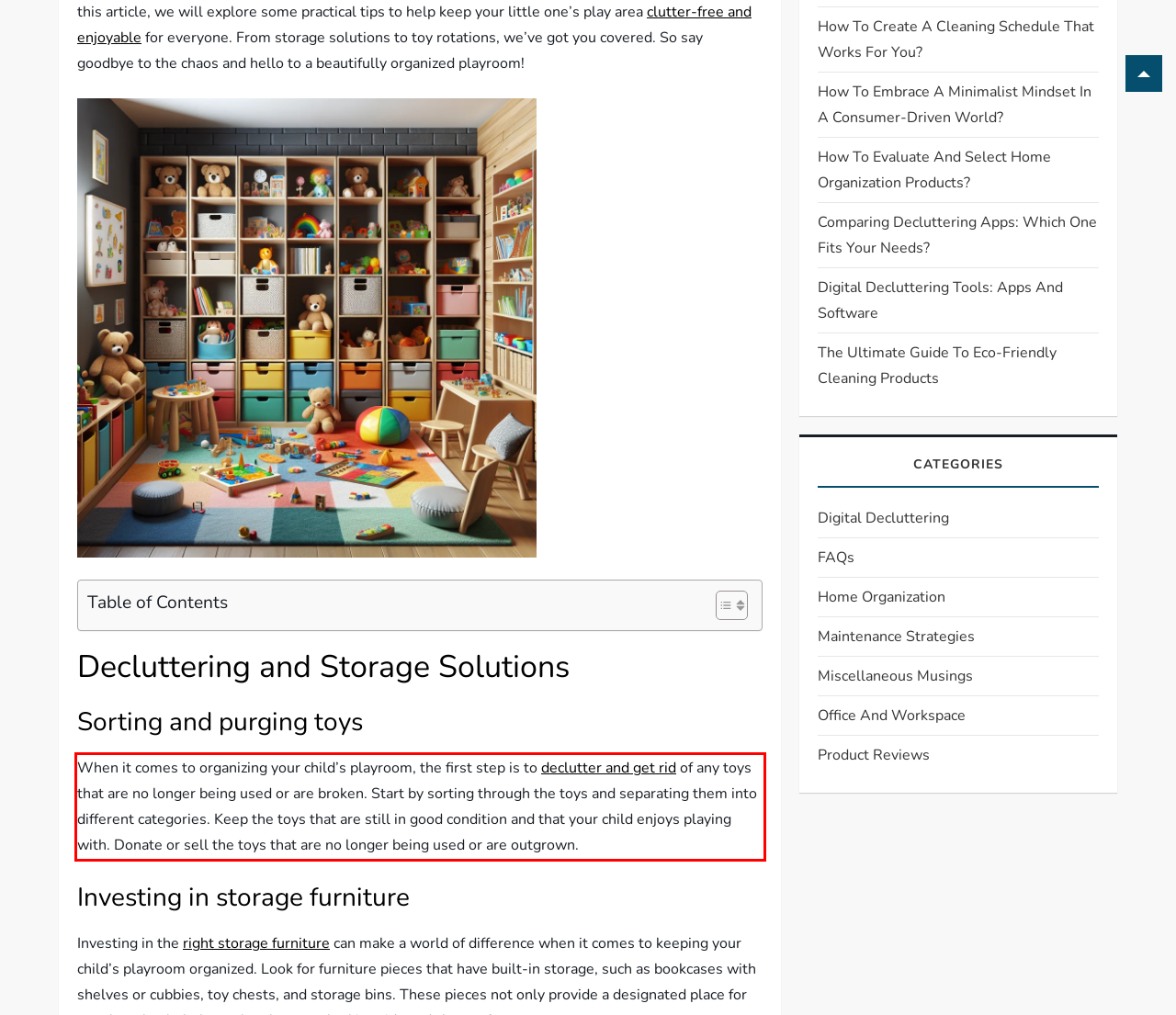You have a screenshot of a webpage, and there is a red bounding box around a UI element. Utilize OCR to extract the text within this red bounding box.

When it comes to organizing your child’s playroom, the first step is to declutter and get rid of any toys that are no longer being used or are broken. Start by sorting through the toys and separating them into different categories. Keep the toys that are still in good condition and that your child enjoys playing with. Donate or sell the toys that are no longer being used or are outgrown.